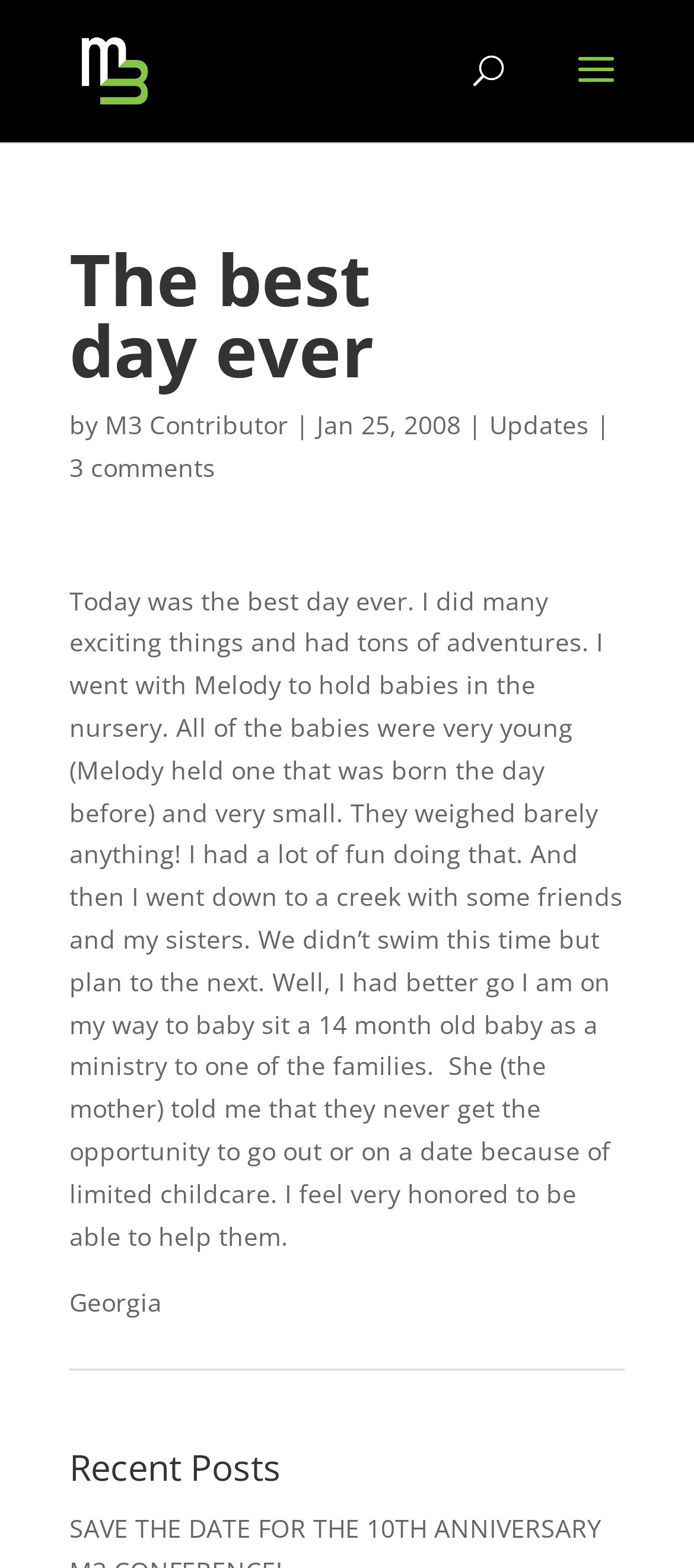Construct a comprehensive description capturing every detail on the webpage.

The webpage appears to be a blog post or article page. At the top, there is a logo or image of "M3 | Mobilizing Medical Missions" with a link to the same title. Below the logo, there is a search bar that spans almost the entire width of the page.

The main content of the page is an article with a heading "The best day ever" at the top. The heading is followed by a byline that includes the name "M3 Contributor" and a date "Jan 25, 2008". Below the byline, there is a block of text that describes the author's exciting day, including holding babies in a nursery and going to a creek with friends. The text is quite long and takes up most of the page.

To the right of the byline, there are two links: "Updates" and "3 comments". The "3 comments" link suggests that there are comments or discussions related to the article.

At the bottom of the page, there is a section with a heading "Recent Posts". Above this section, there is a small text "Georgia" which might be a label or a category.

Overall, the page has a simple layout with a focus on the main article content. There are a few links and a search bar, but no other prominent features or images besides the logo at the top.